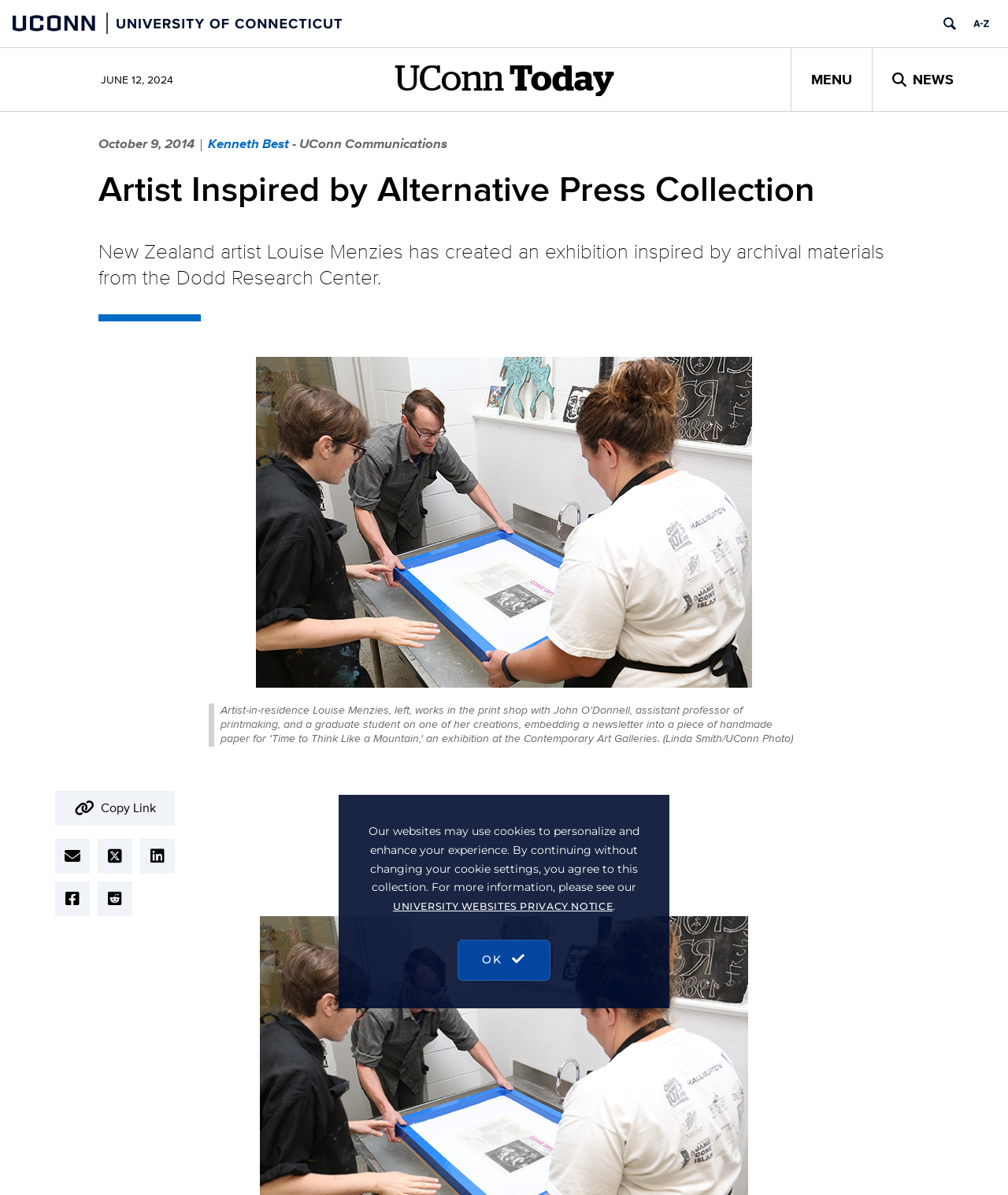What is the name of the university mentioned in the webpage?
Based on the image, give a one-word or short phrase answer.

University of Connecticut